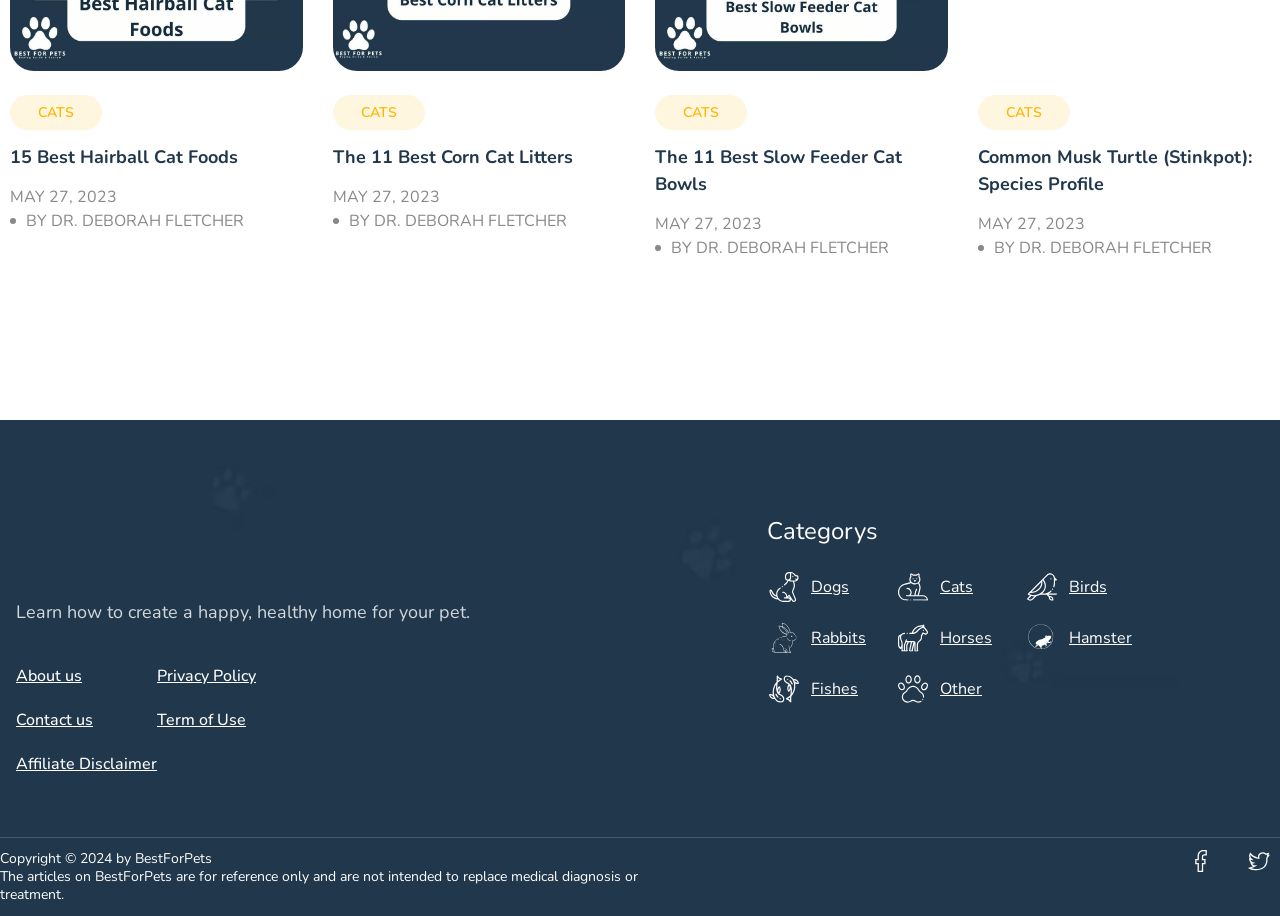For the given element description Dogs, determine the bounding box coordinates of the UI element. The coordinates should follow the format (top-left x, top-left y, bottom-right x, bottom-right y) and be within the range of 0 to 1.

[0.6, 0.624, 0.663, 0.657]